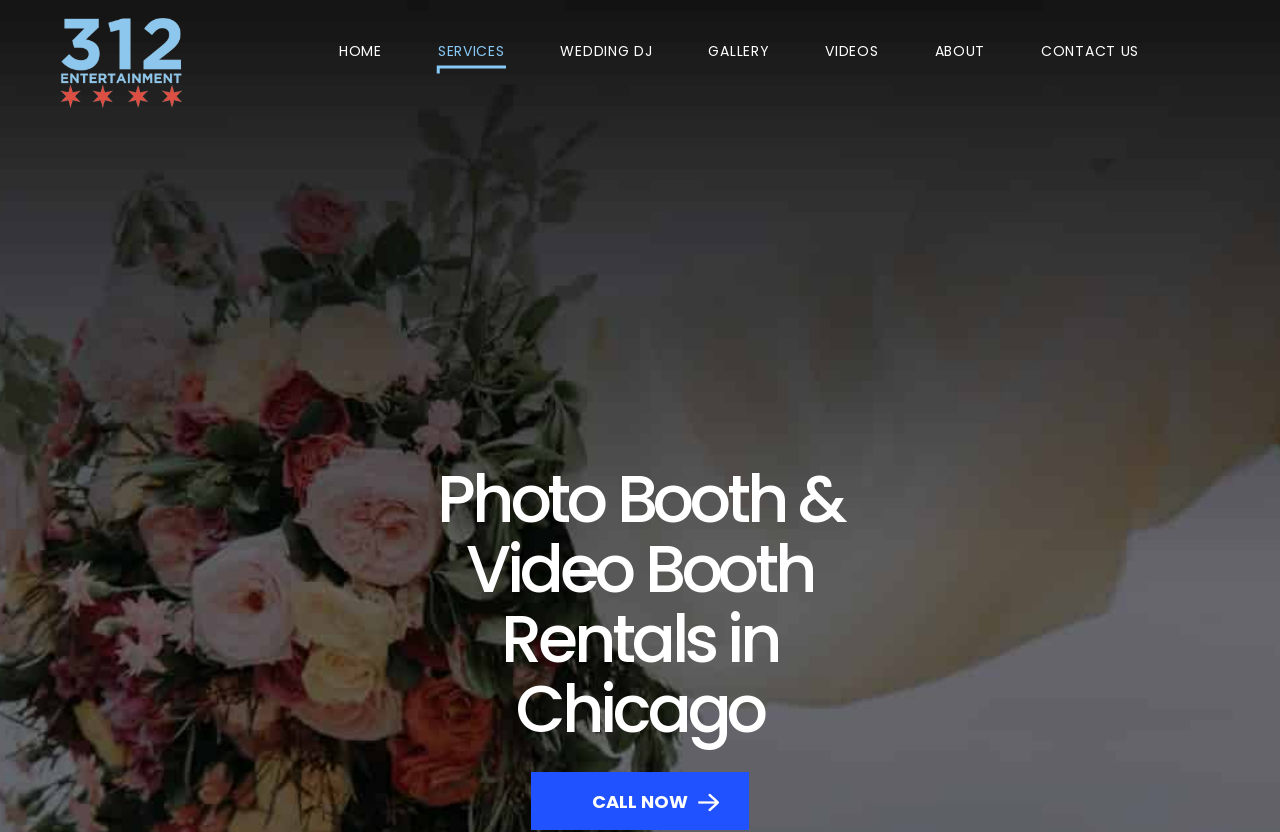Give the bounding box coordinates for this UI element: "Services". The coordinates should be four float numbers between 0 and 1, arranged as [left, top, right, bottom].

[0.342, 0.049, 0.394, 0.073]